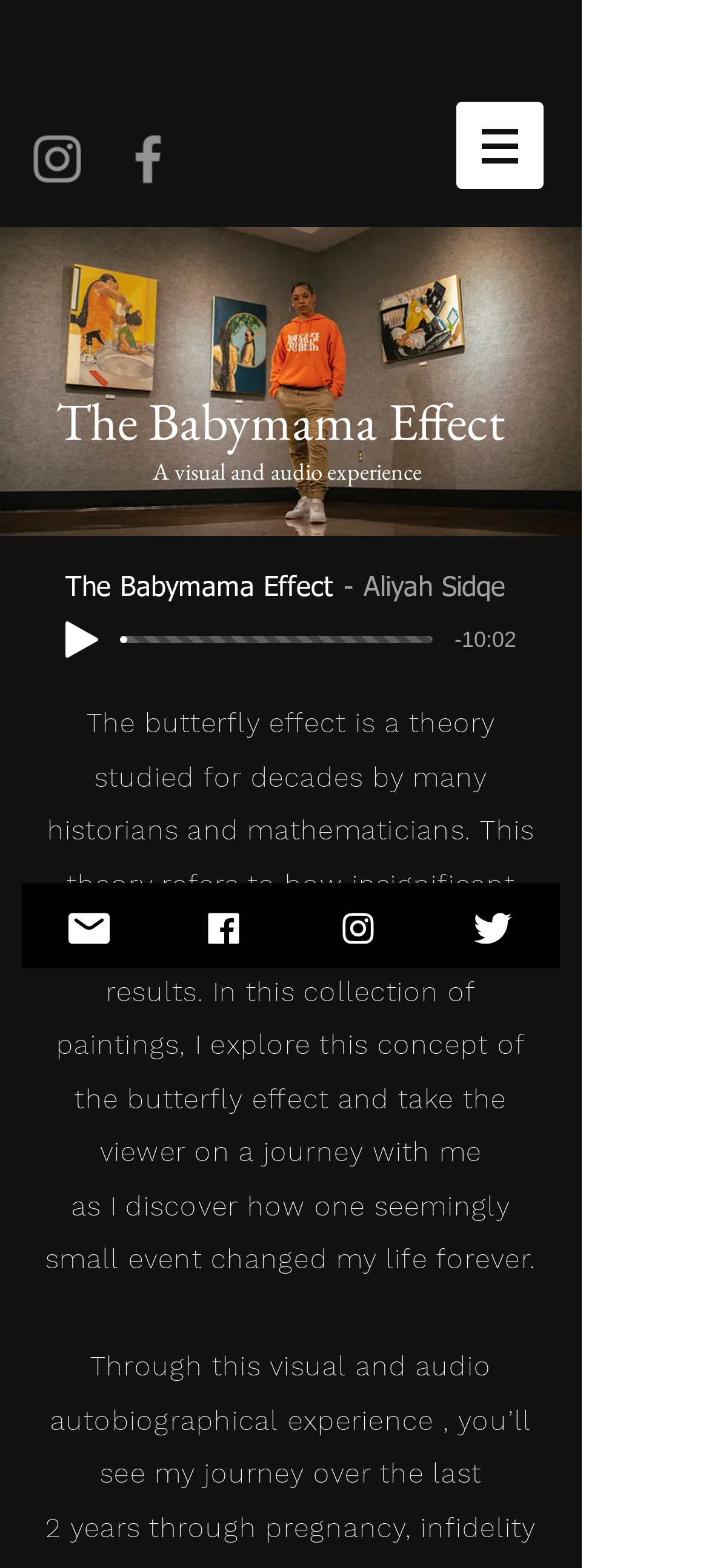From the webpage screenshot, predict the bounding box coordinates (top-left x, top-left y, bottom-right x, bottom-right y) for the UI element described here: input value="0" value="0"

[0.174, 0.397, 0.61, 0.42]